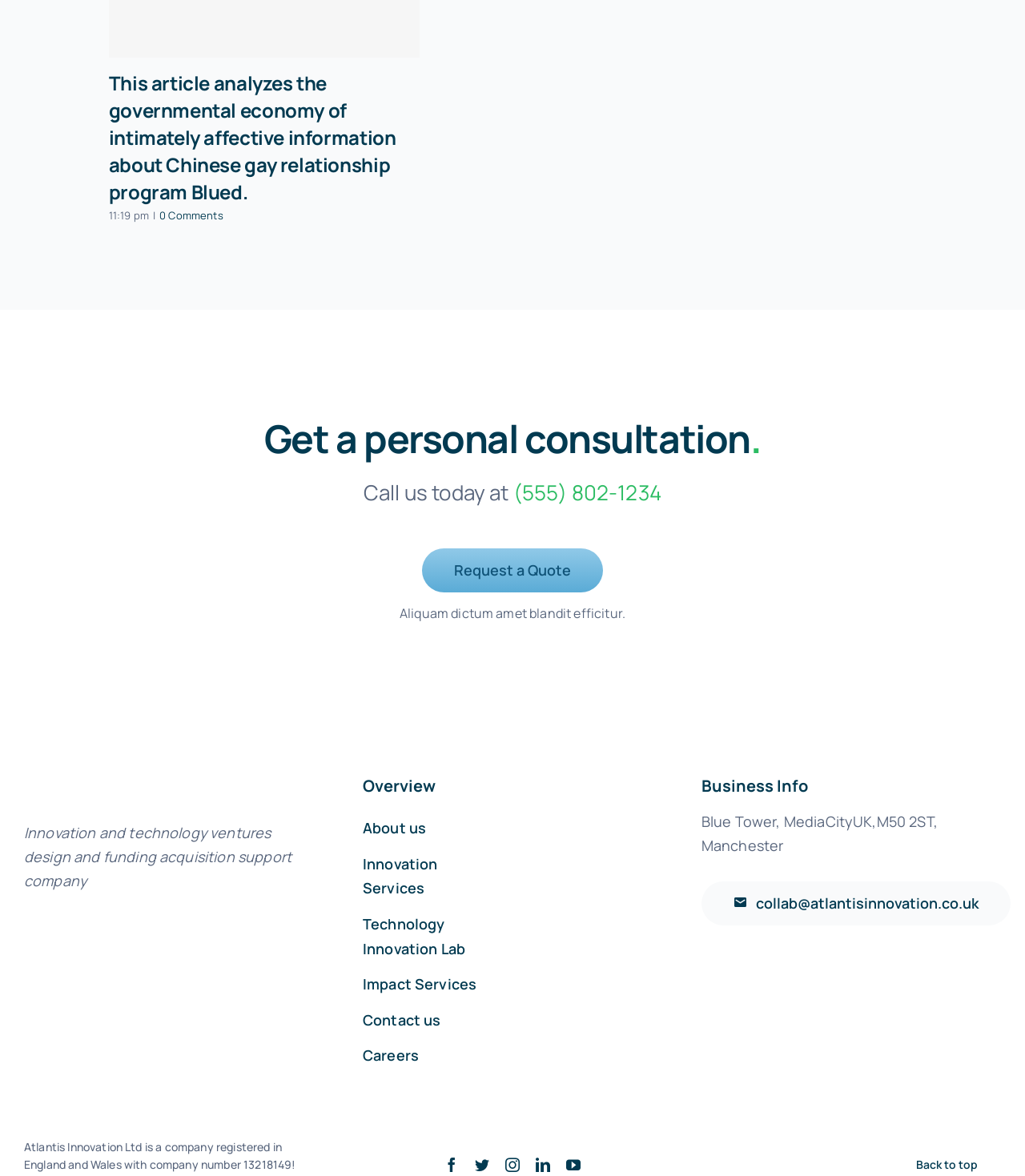Locate the bounding box coordinates of the item that should be clicked to fulfill the instruction: "View about us page".

[0.354, 0.694, 0.485, 0.716]